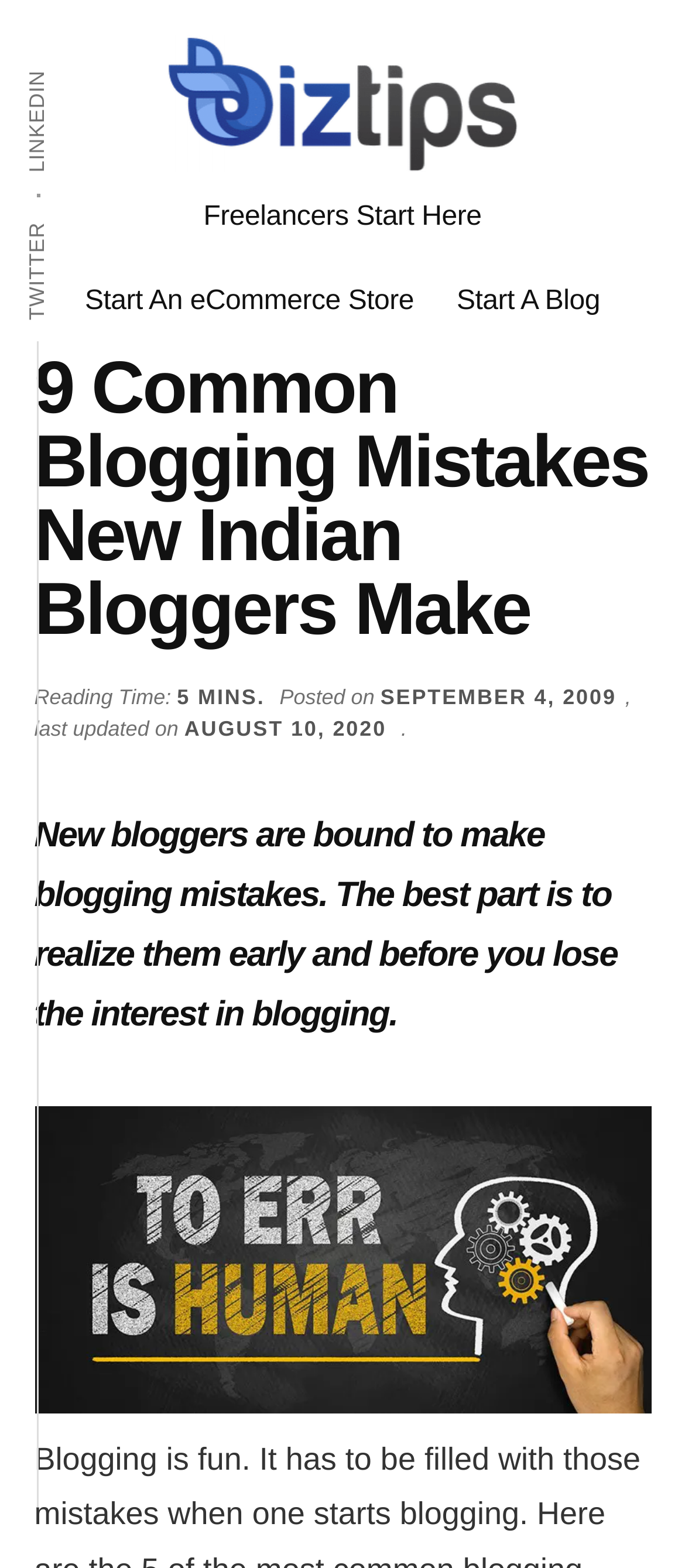Predict the bounding box coordinates for the UI element described as: "Start An eCommerce Store". The coordinates should be four float numbers between 0 and 1, presented as [left, top, right, bottom].

[0.098, 0.166, 0.63, 0.219]